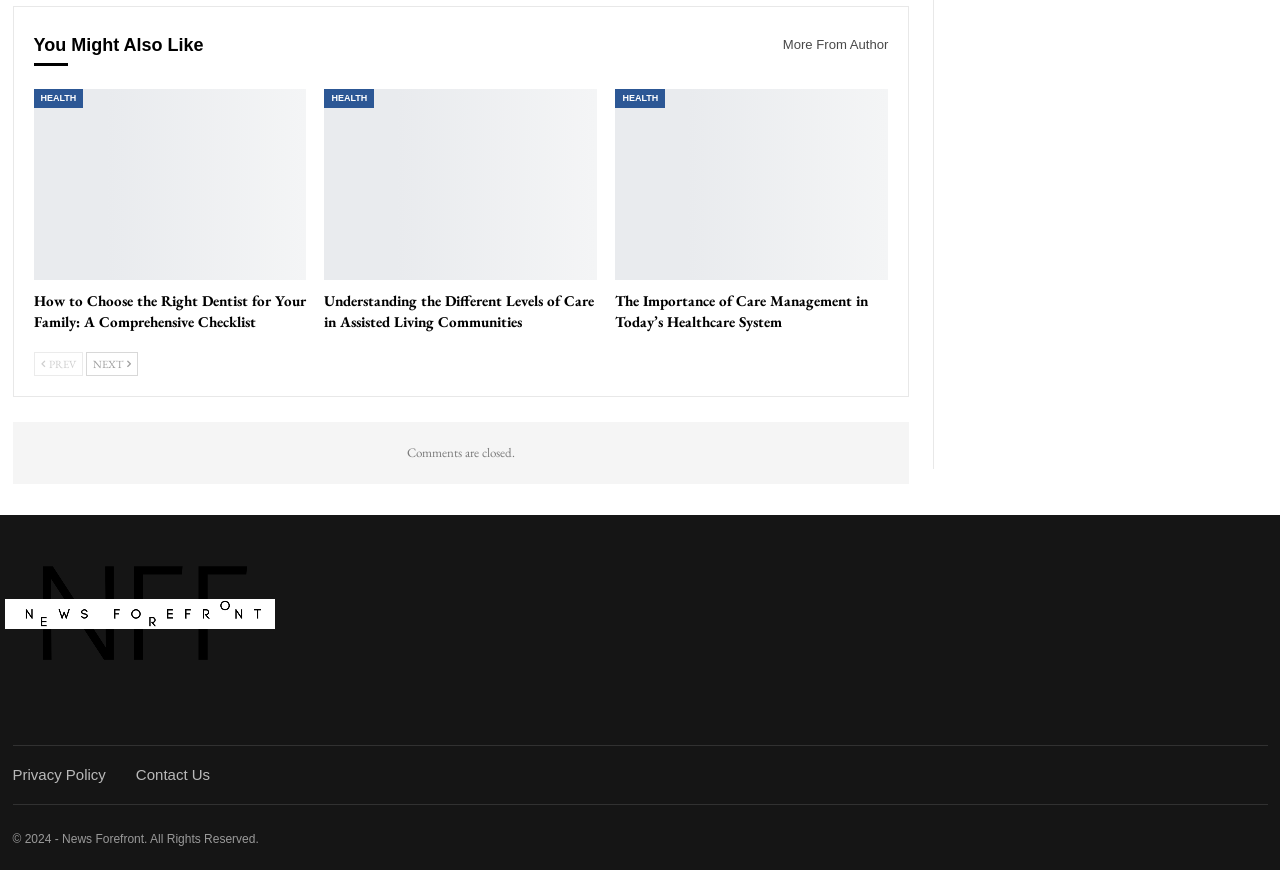Identify the bounding box coordinates for the element you need to click to achieve the following task: "read 'How to Choose the Right Dentist for Your Family: A Comprehensive Checklist'". The coordinates must be four float values ranging from 0 to 1, formatted as [left, top, right, bottom].

[0.026, 0.102, 0.239, 0.322]